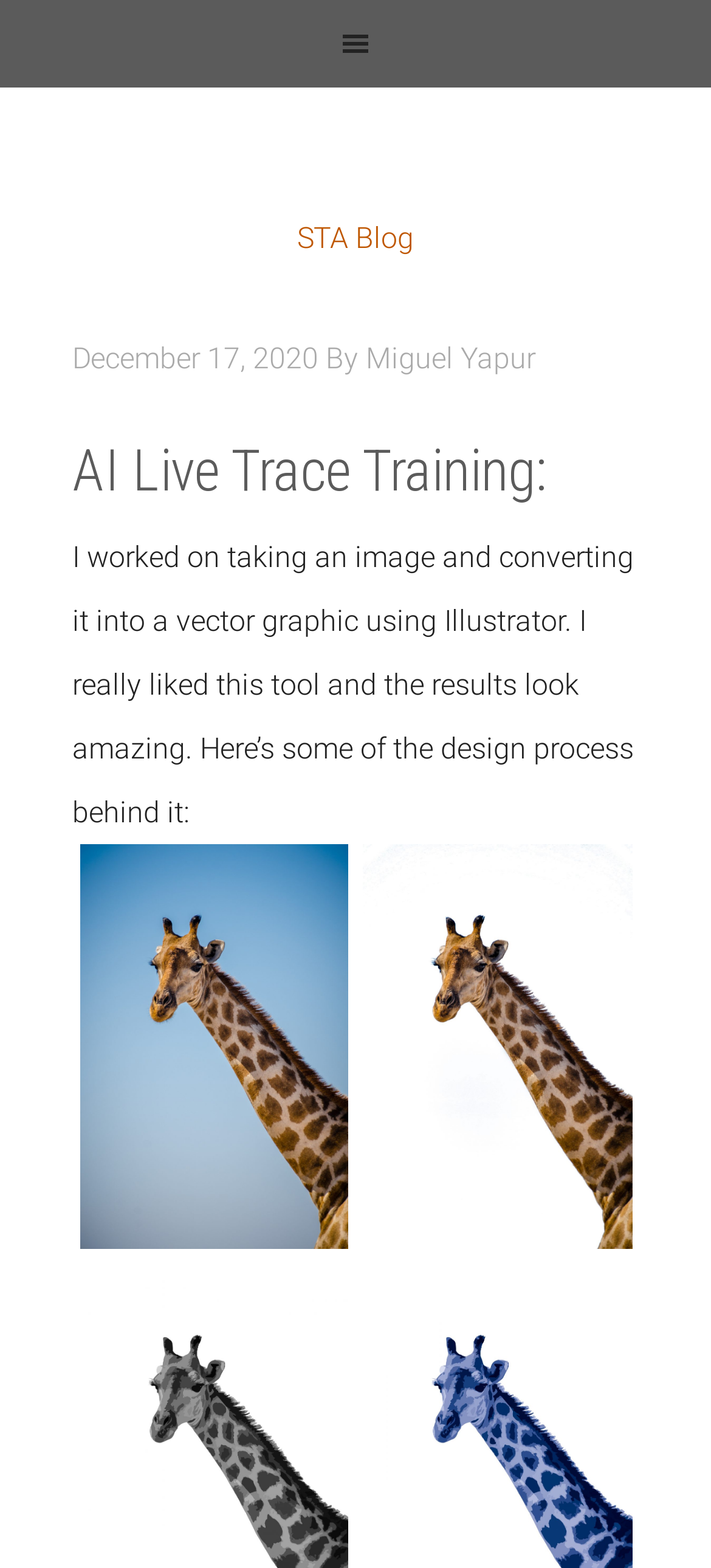Provide a short answer to the following question with just one word or phrase: What is the date of the blog post?

December 17, 2020